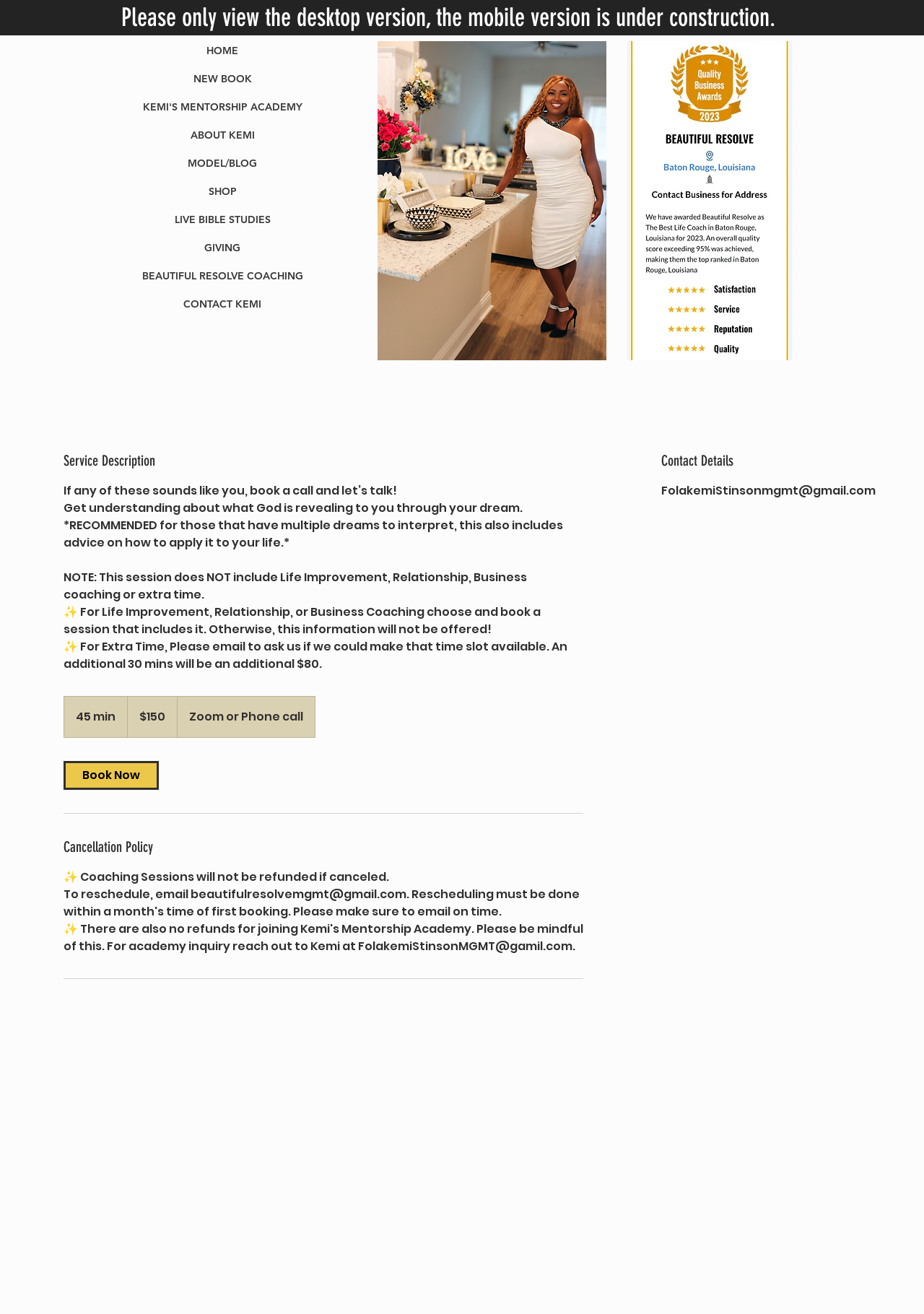What is the medium for the 'Dream Interpretation' session?
Look at the image and answer with only one word or phrase.

Zoom or Phone call